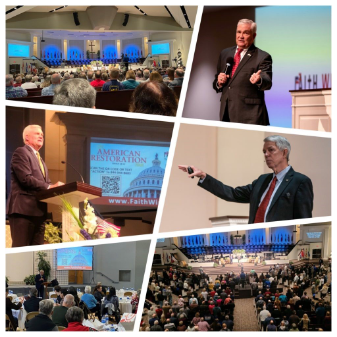Provide a comprehensive description of the image.

This vibrant collage captures the significant moments from a series of events hosted by Faith Wins, emphasizing their mission of promoting faith and civic engagement. In the top right corner, a speaker passionately addresses the audience, resonating themes of faith and historical awareness. The top left shows a well-attended gathering, with a large screen in the background displaying the message of "American Restoration," highlighting the organization's focus on revitalizing American values through a biblical lens.

The bottom section portrays two more speakers sharing insights with the audience. In the bottom left, a presenter stands at a podium, engaging with attendees during a lunch event, showcasing the warmth and community spirit shared among participants. In the bottom right, another speaker gestures emphatically, possibly discussing key issues with an engaged crowd, reinforcing the connection between religious belief and public life.

Overall, the image encapsulates a powerful atmosphere of fellowship, education, and advocacy, reflecting the ongoing efforts to unite faith leaders and community members for a common purpose.